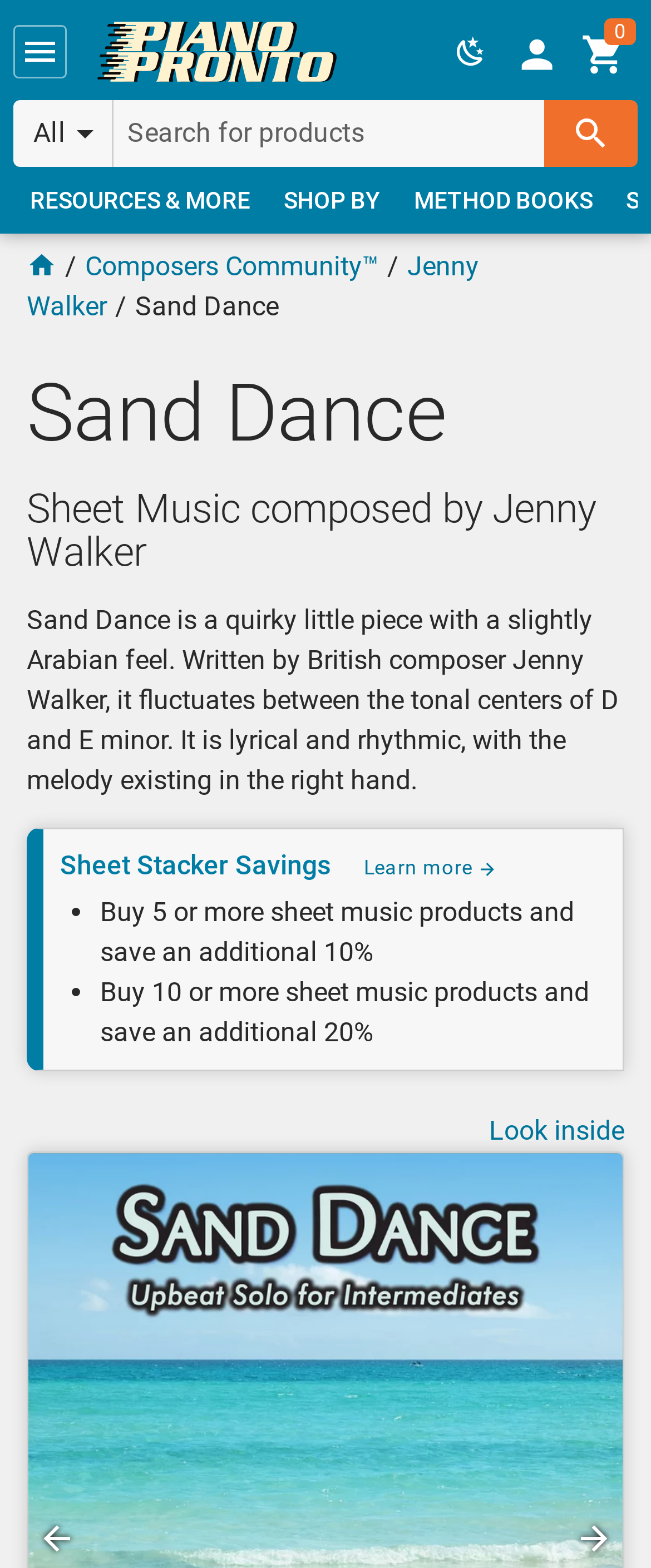Please find the bounding box for the UI element described by: "aria-label="Menu"".

None